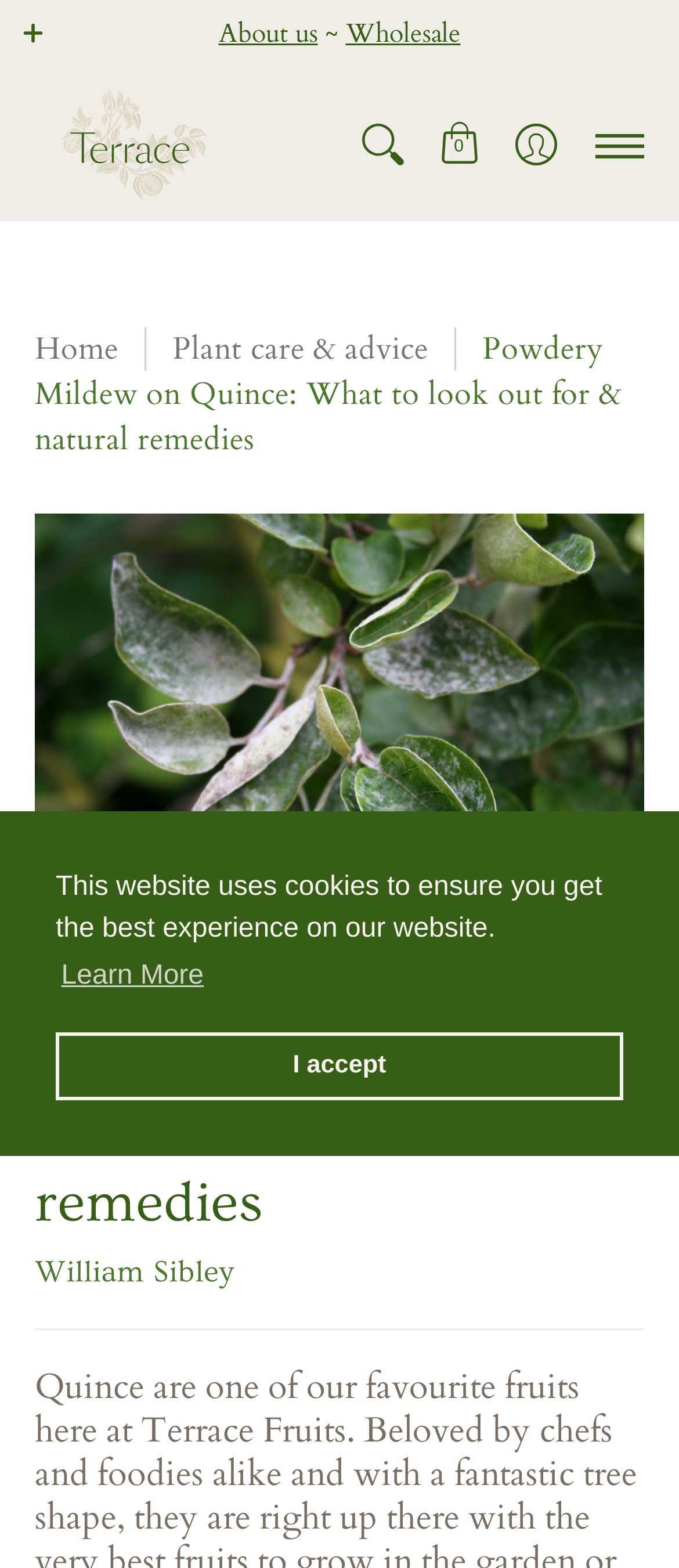Identify the bounding box coordinates of the clickable region to carry out the given instruction: "Click the 'Wholesale' link".

[0.509, 0.01, 0.678, 0.032]